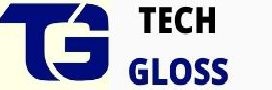What type of content does the website focus on?
Please respond to the question with a detailed and well-explained answer.

The question asks about the type of content the website focuses on. According to the caption, the website focuses on technology-related content, providing insights and articles, which indicates that the website is centered around technology-related topics.